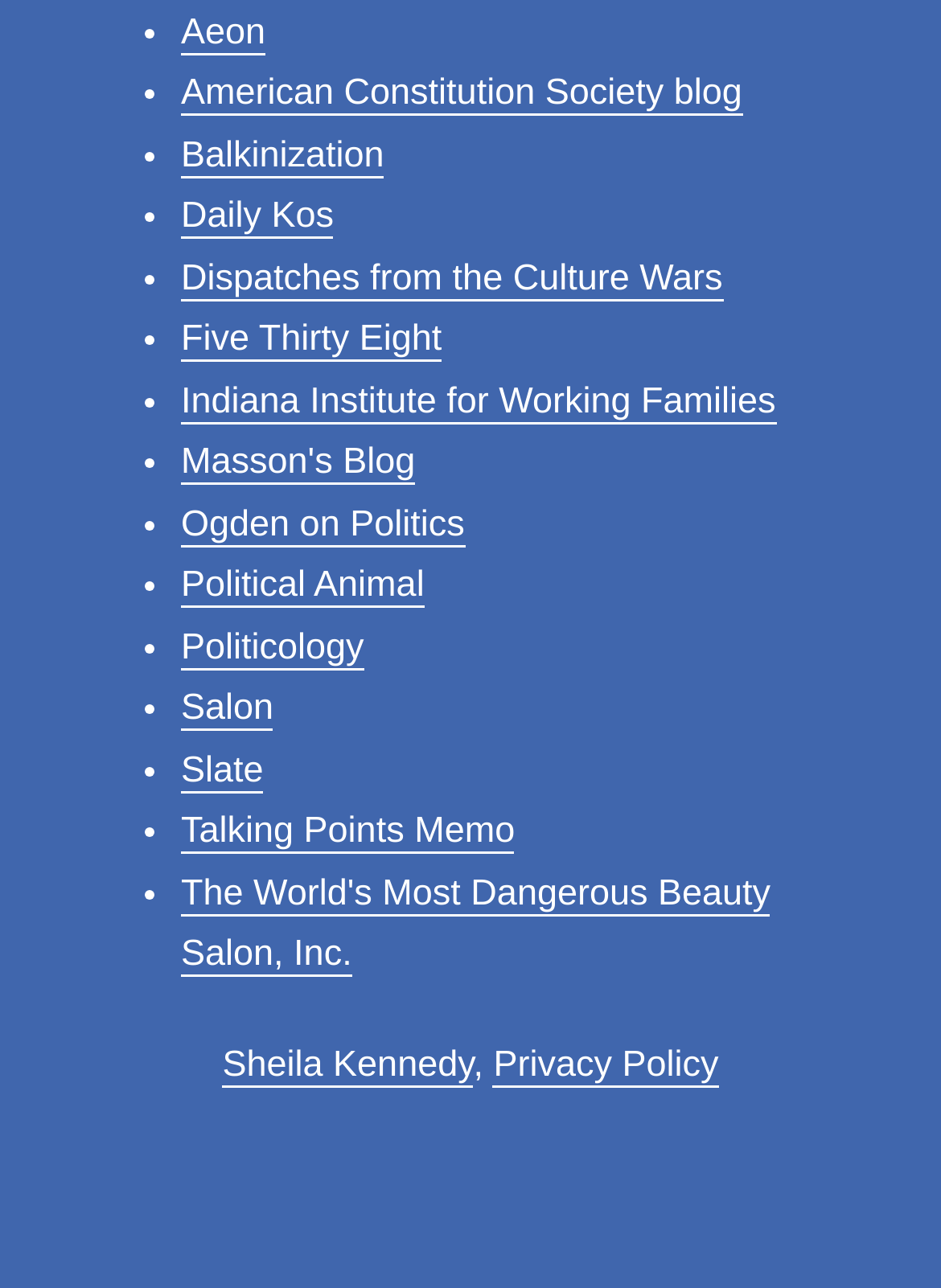Show the bounding box coordinates of the element that should be clicked to complete the task: "visit Aeon website".

[0.192, 0.009, 0.282, 0.043]